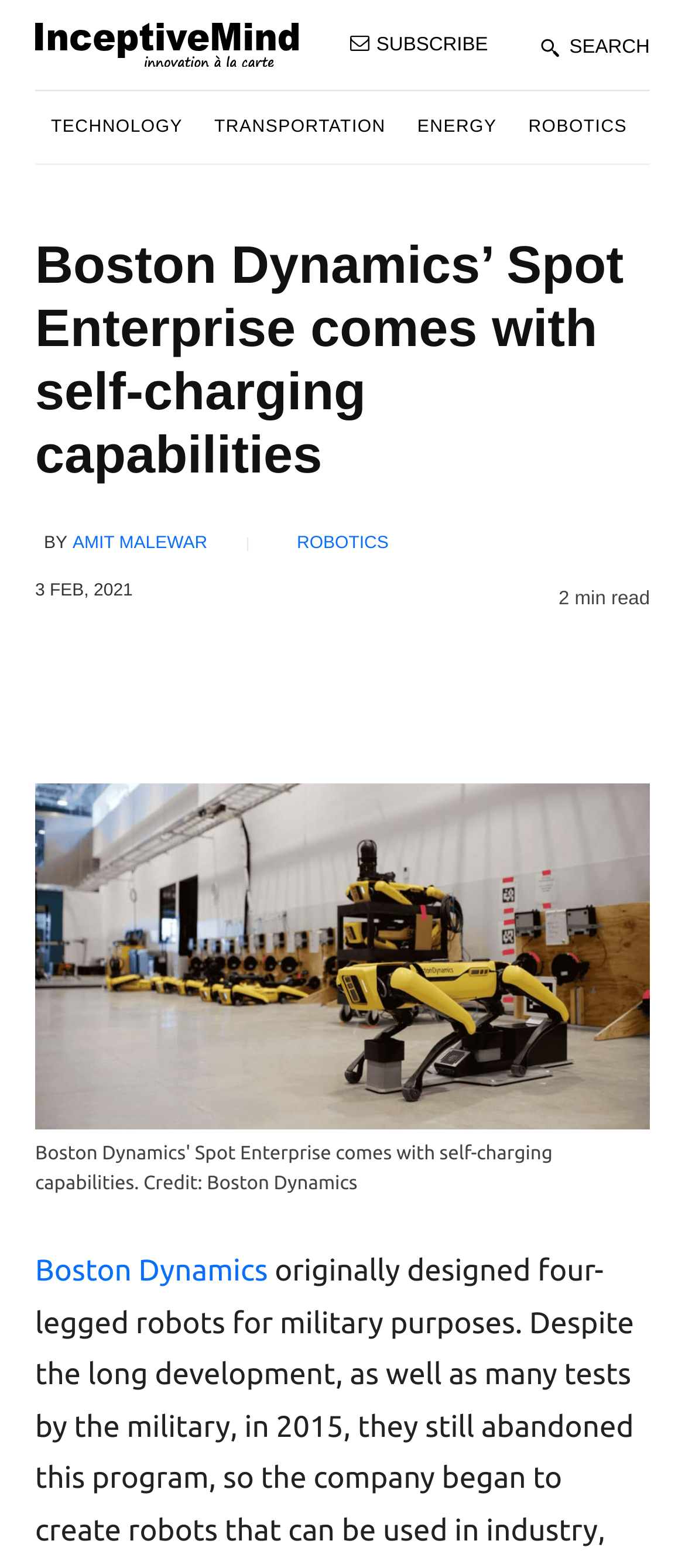Using the webpage screenshot, locate the HTML element that fits the following description and provide its bounding box: "Boston Dynamics".

[0.051, 0.8, 0.391, 0.821]